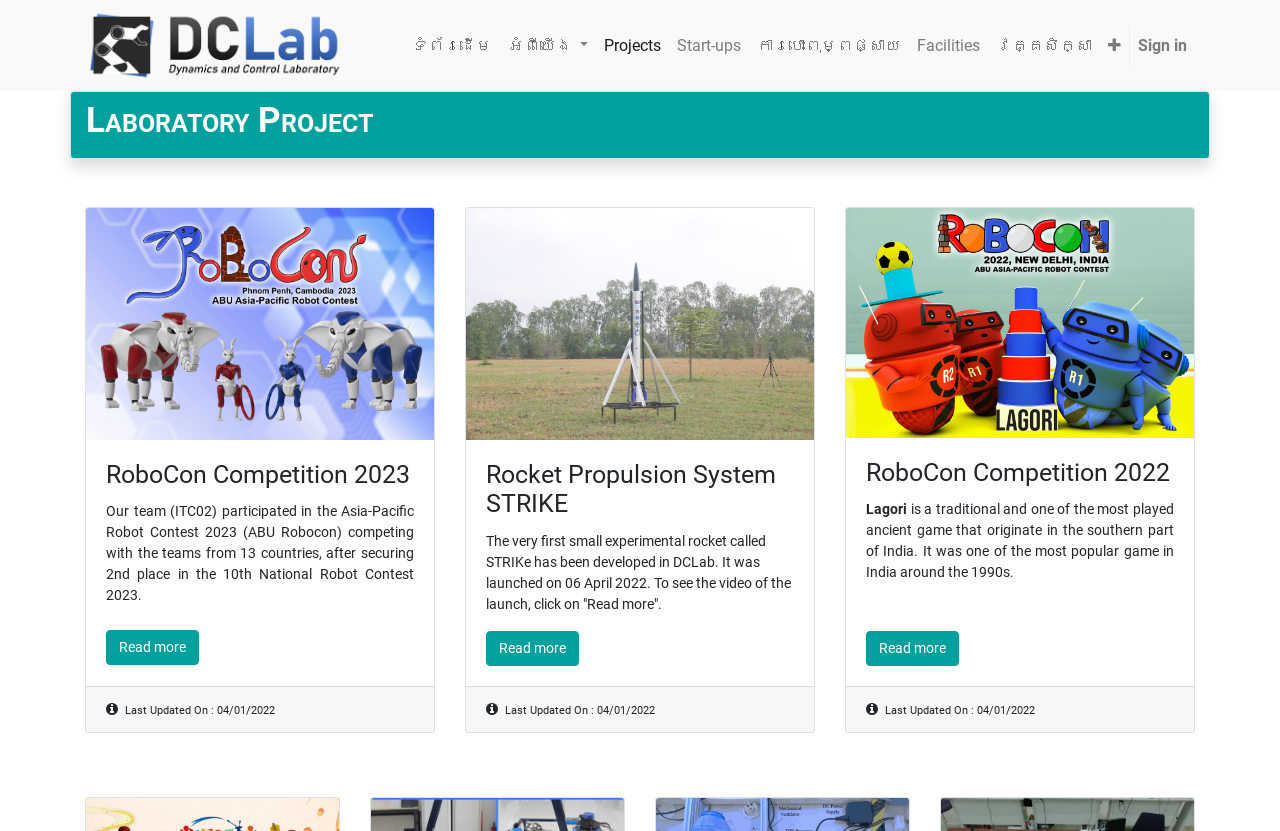Show the bounding box coordinates for the element that needs to be clicked to execute the following instruction: "Read more about the Rocket Propulsion System STRIKE". Provide the coordinates in the form of four float numbers between 0 and 1, i.e., [left, top, right, bottom].

[0.38, 0.759, 0.452, 0.801]